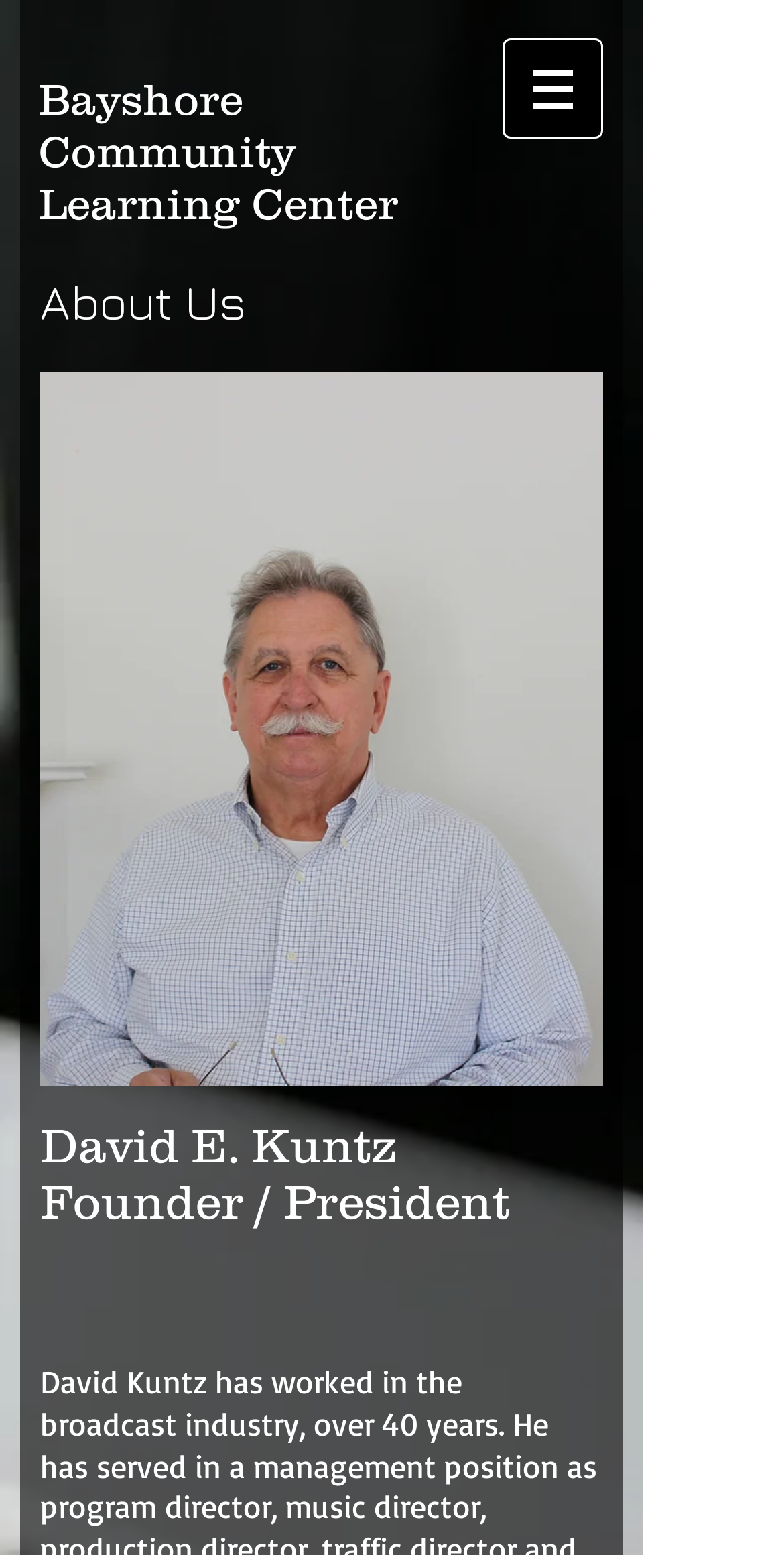Respond to the question below with a single word or phrase:
What is the purpose of the button with an image?

Has a popup menu